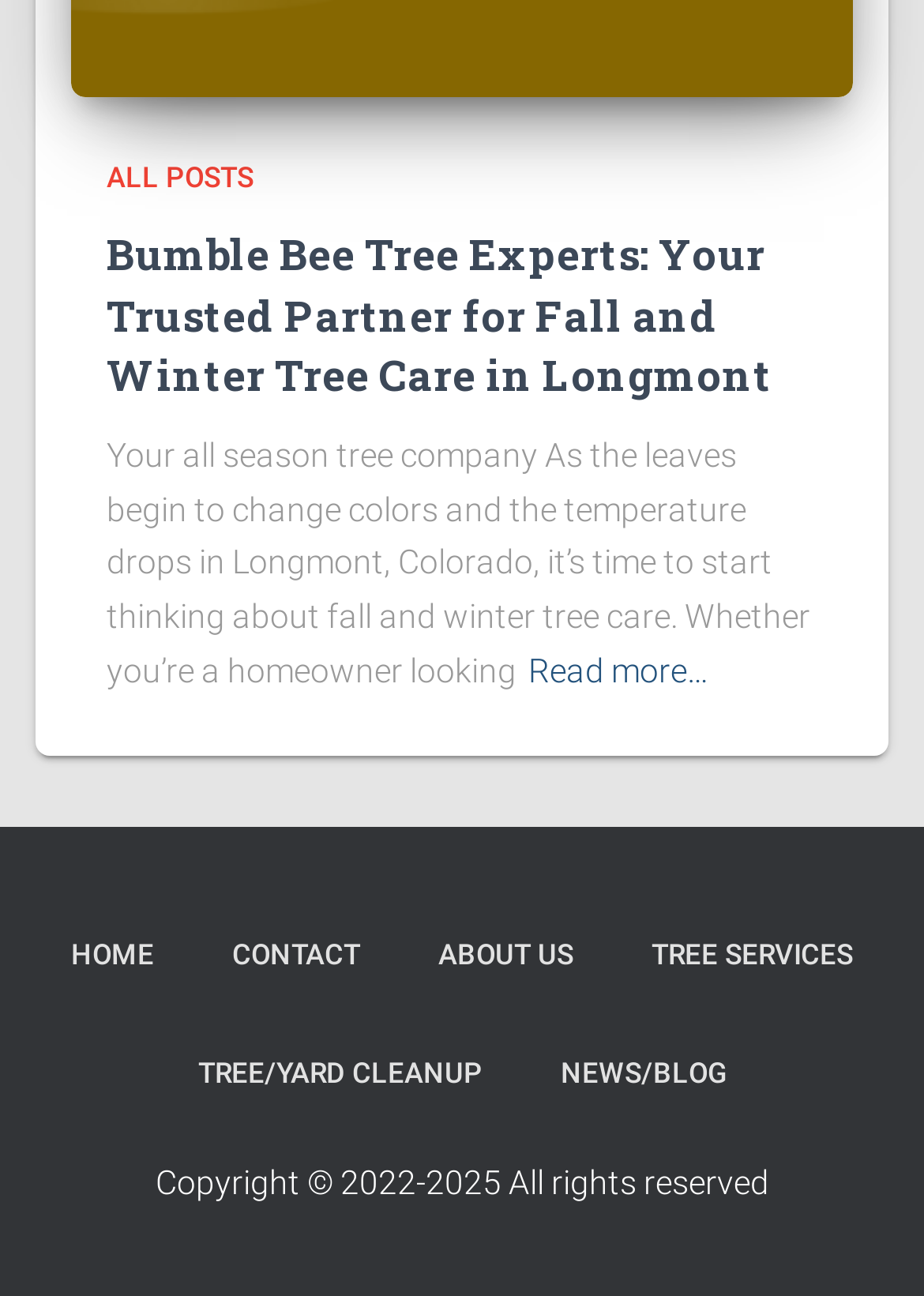Provide a one-word or short-phrase answer to the question:
What year does the copyright start?

2022